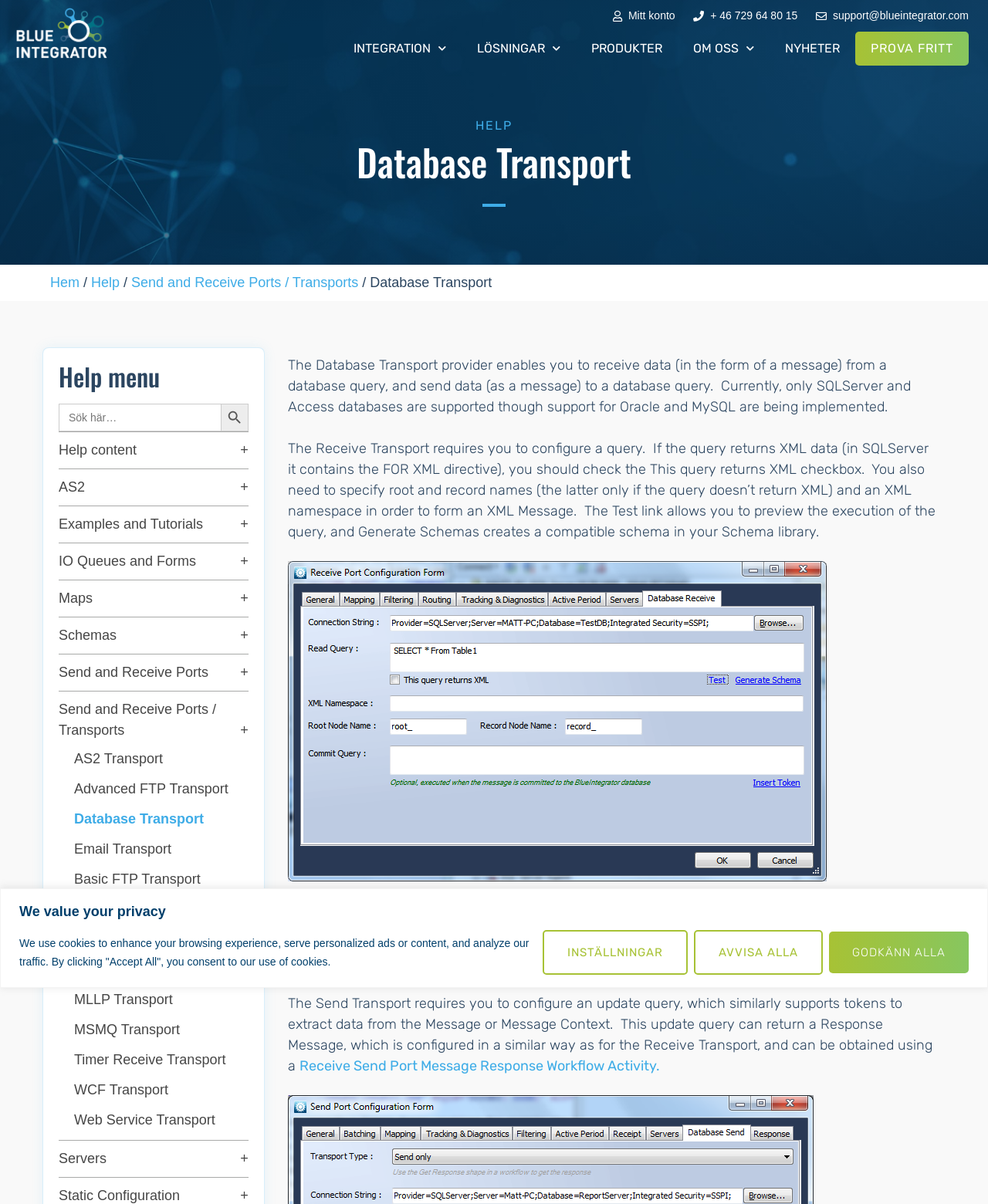How many types of transports are listed?
Refer to the image and give a detailed answer to the query.

There are 14 types of transports listed, including AS2 Transport, Advanced FTP Transport, Database Transport, Email Transport, Basic FTP Transport, File Transport, HTTP Transport, I/O Queue Transport, MLLP Transport, MSMQ Transport, Timer Receive Transport, WCF Transport, and Web Service Transport.